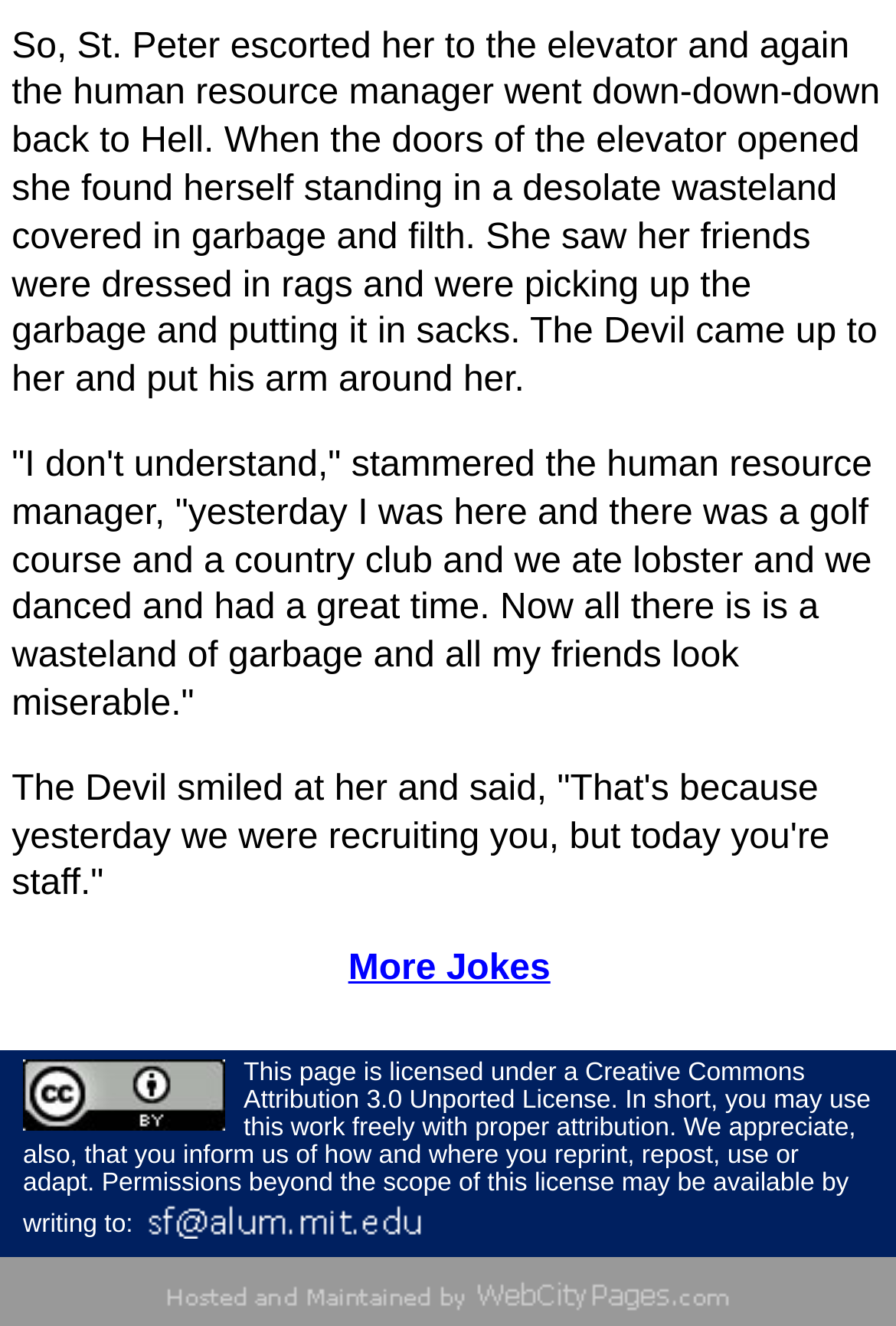What is the purpose of the 'More Jokes' link?
Kindly give a detailed and elaborate answer to the question.

The 'More Jokes' link is likely to take the user to a page with more jokes or humorous content, possibly similar to the one displayed on the current webpage.